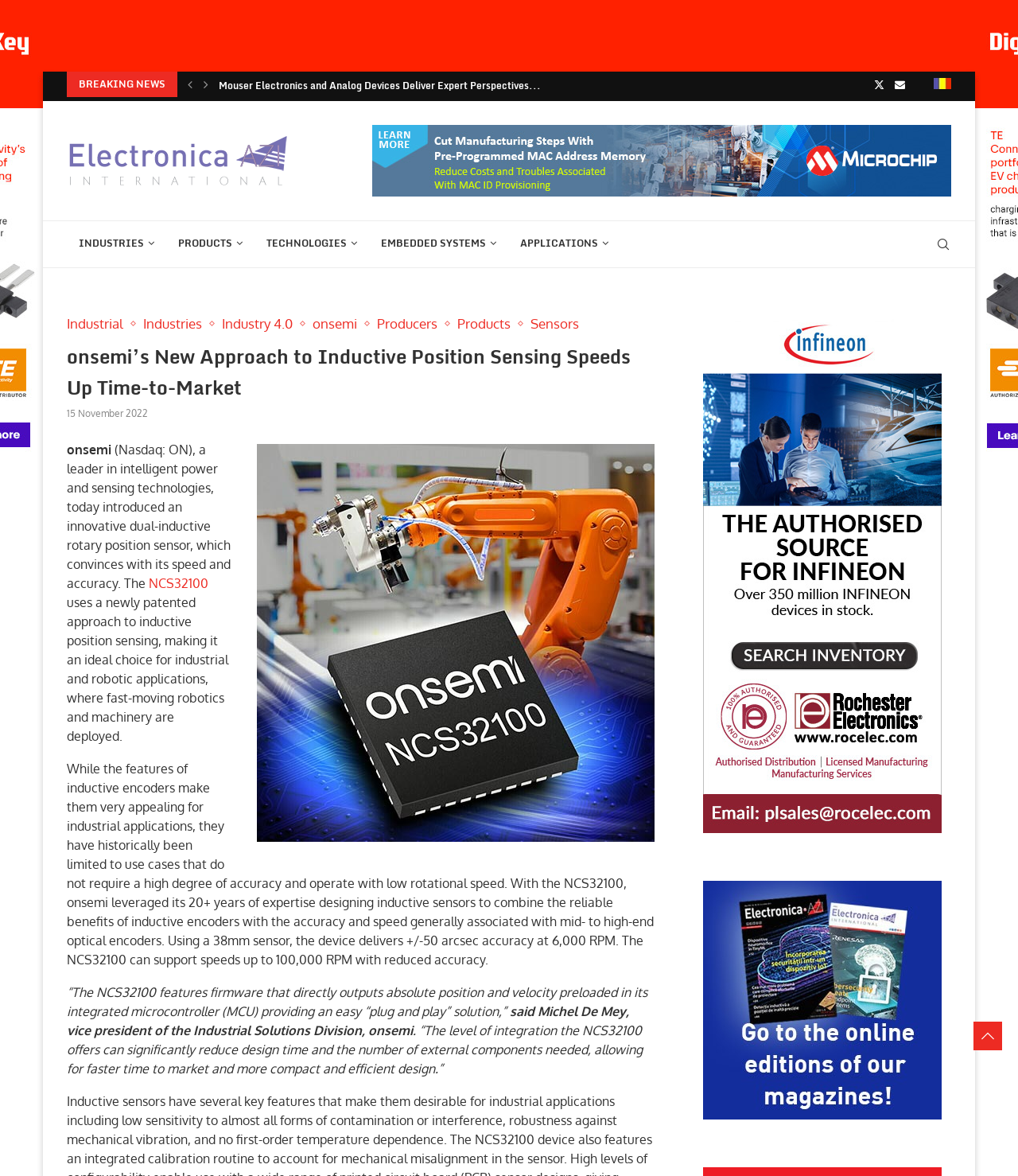Determine the bounding box coordinates of the element's region needed to click to follow the instruction: "Click on 'Previous' to view the previous news". Provide these coordinates as four float numbers between 0 and 1, formatted as [left, top, right, bottom].

[0.18, 0.061, 0.193, 0.083]